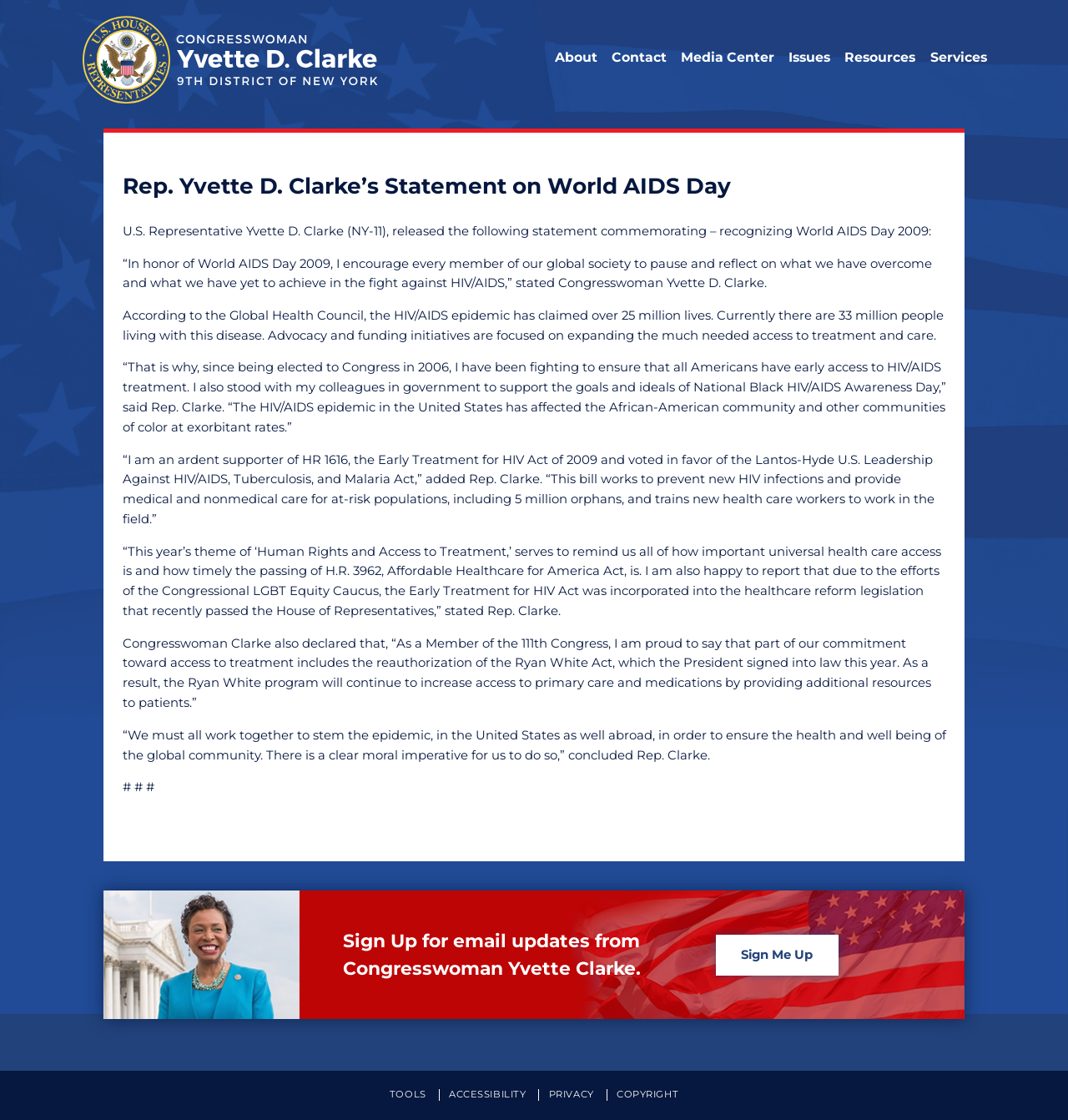Who is the U.S. Representative mentioned in the statement?
Provide a thorough and detailed answer to the question.

The statement is from Congresswoman Yvette D. Clarke, as mentioned in the text 'U.S. Representative Yvette D. Clarke (NY-11), released the following statement commemorating – recognizing World AIDS Day 2009:'